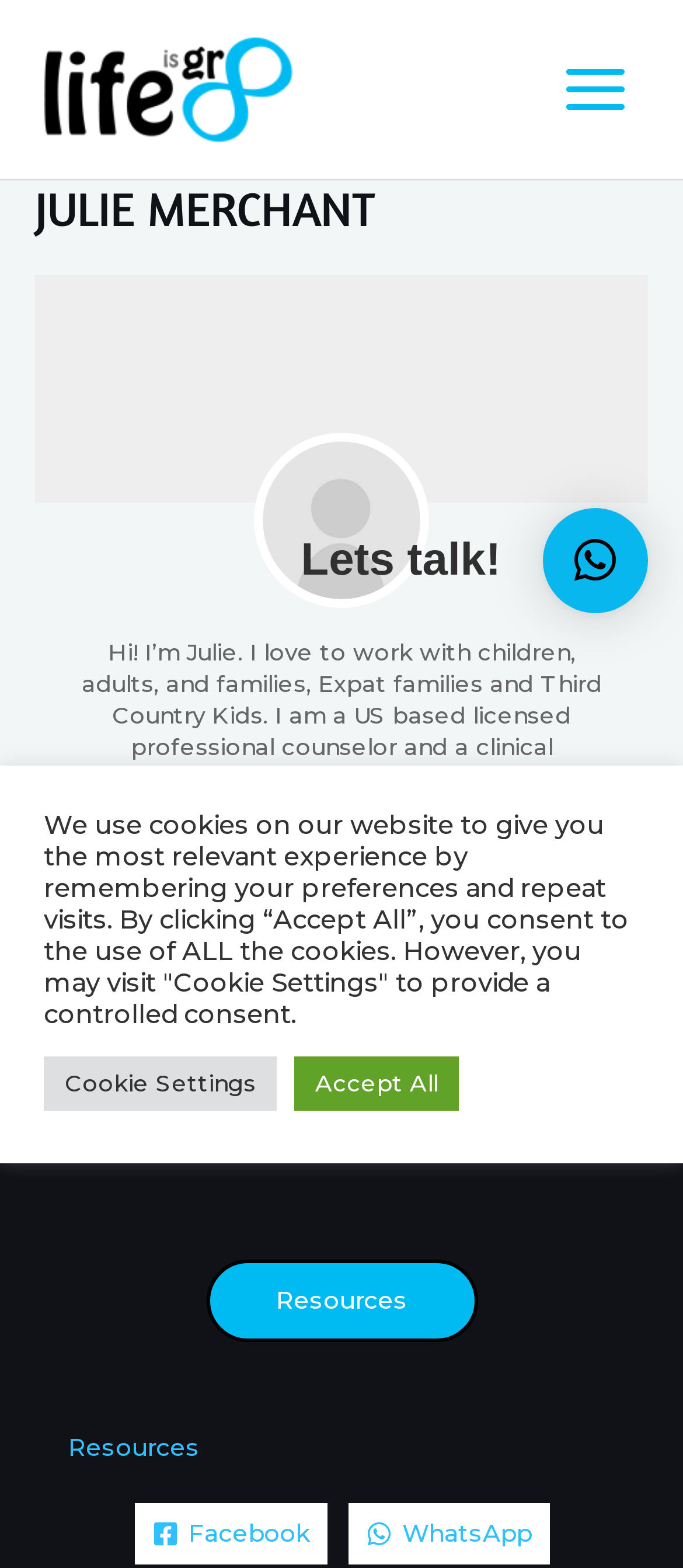Provide a single word or phrase answer to the question: 
What is the name of the menu item in the footer?

Resources